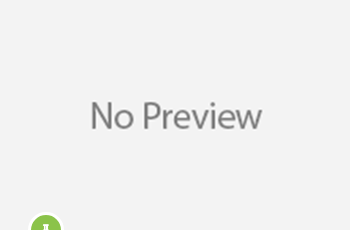What is the article likely addressing?
Based on the screenshot, give a detailed explanation to answer the question.

The caption suggests that the article titled 'Enhance Your Can-Am Defender Experience: Make It Street Legal with Garrity Traina' is likely addressing both legal and practical considerations for enthusiasts looking to enhance their vehicles, specifically modifying a Can-Am Defender for street legality.